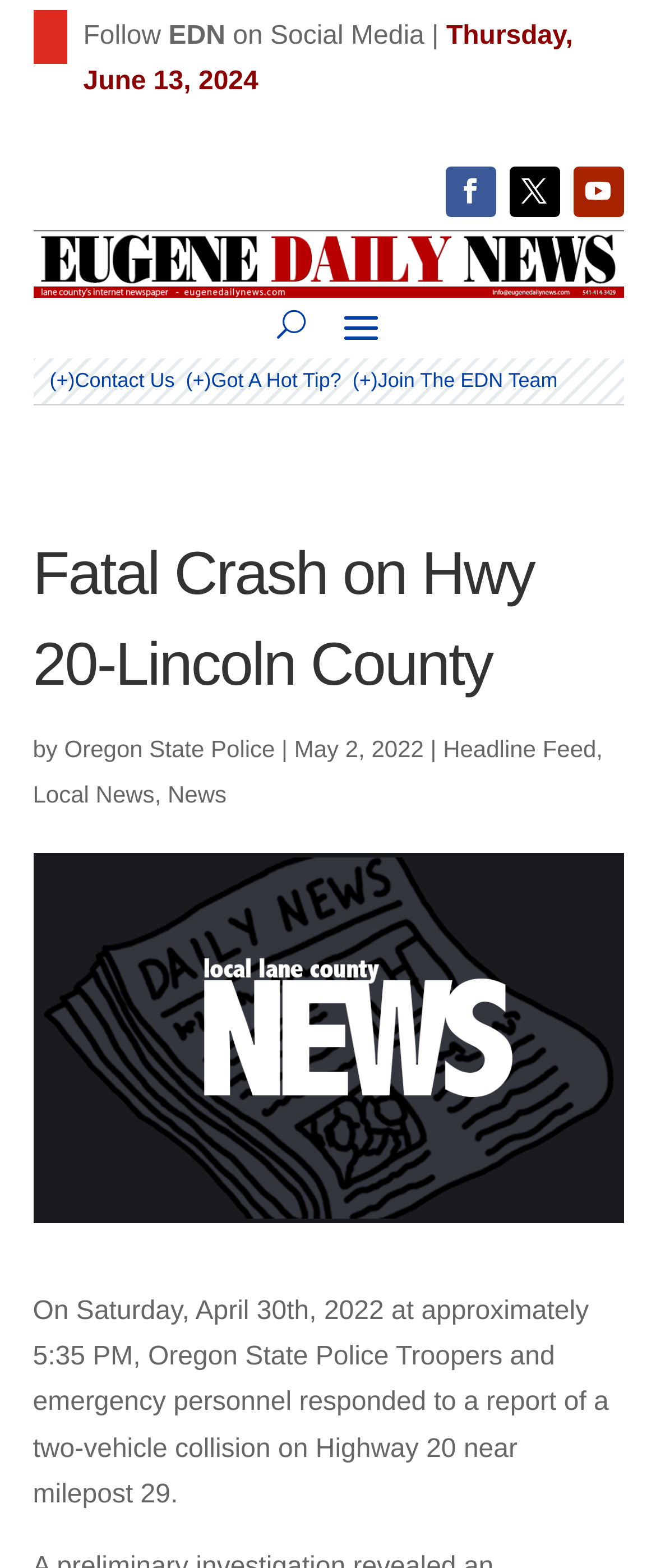Identify the bounding box coordinates of the region that should be clicked to execute the following instruction: "Read the headline feed".

[0.675, 0.469, 0.909, 0.486]